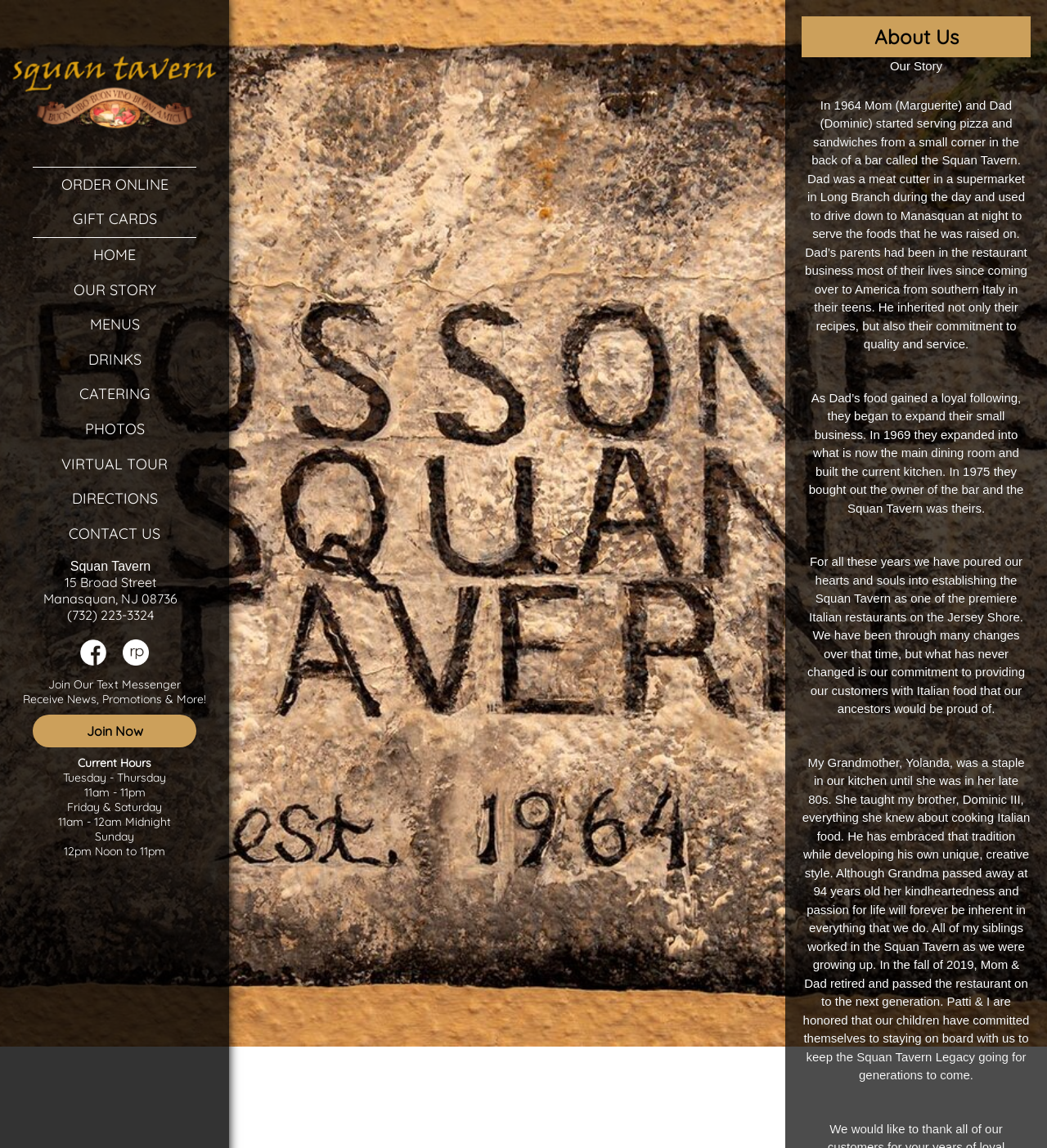Please provide a brief answer to the question using only one word or phrase: 
What are the hours of operation on Friday and Saturday?

11am - 12am Midnight